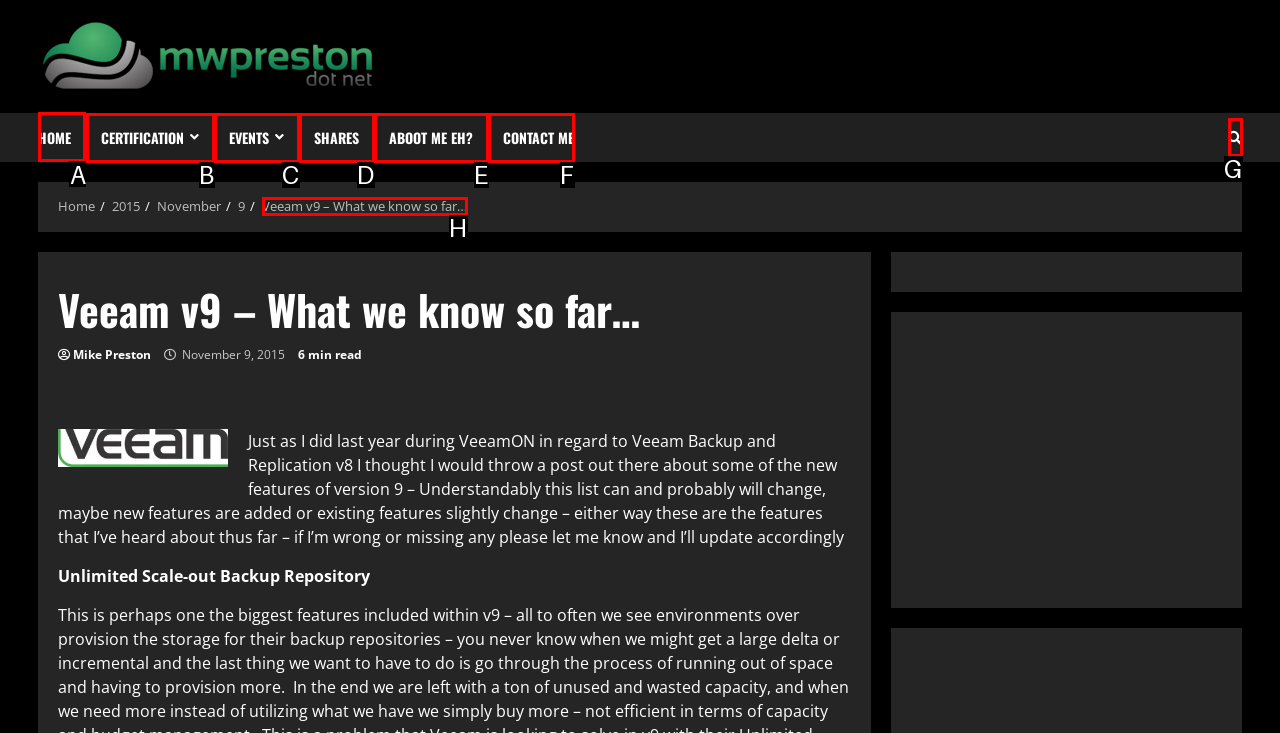Identify the correct lettered option to click in order to perform this task: go to home page. Respond with the letter.

A